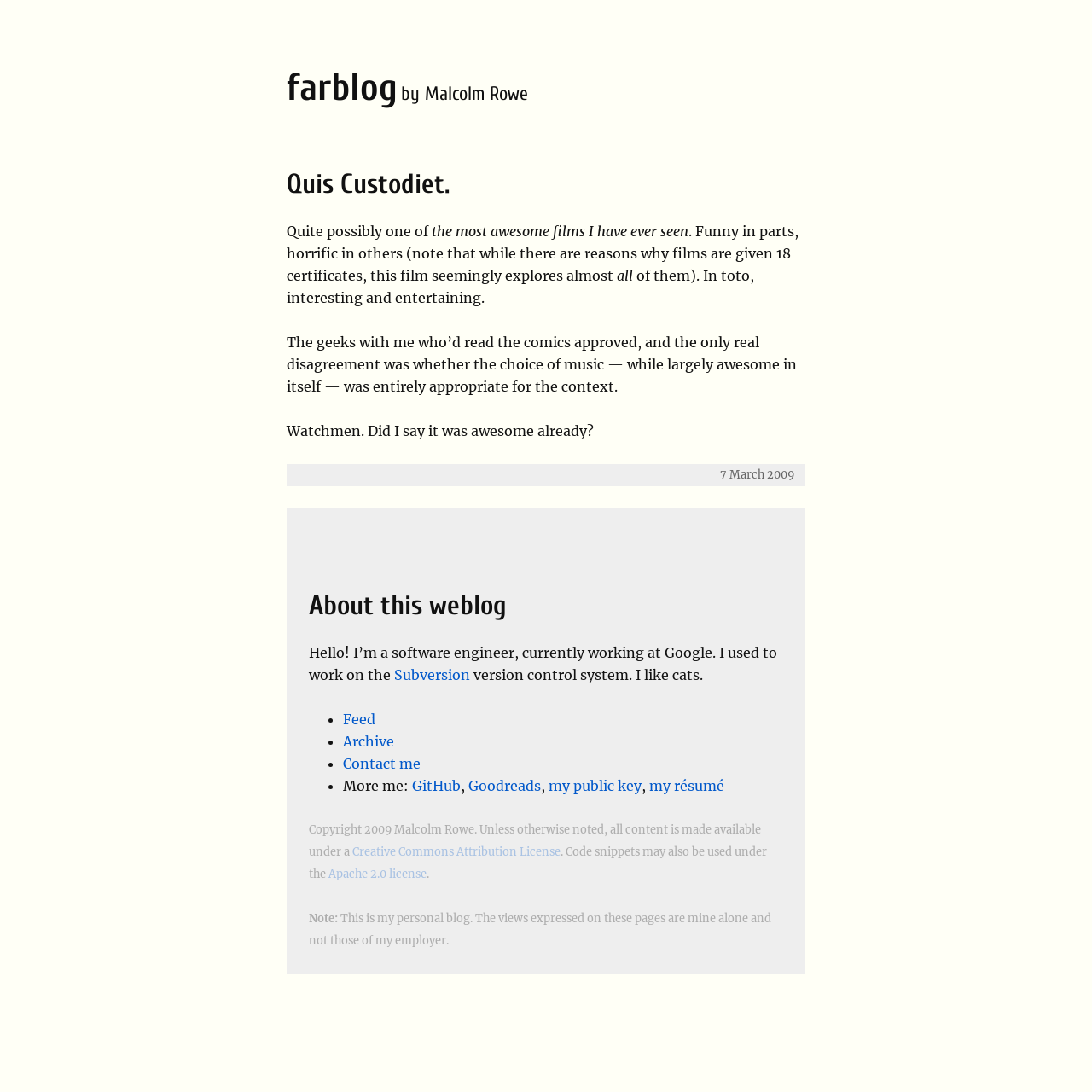Describe all the visual and textual components of the webpage comprehensively.

This webpage appears to be a personal blog, with a focus on a review of the movie Watchmen. At the top of the page, there is a heading "farblog" with a link to it, followed by the text "by Malcolm Rowe". Below this, there is an article section that takes up most of the page. 

The article section starts with a heading "Quis Custodiet." which is also a link. The main content of the article is a review of the movie Watchmen, which is described as "awesome" and "one of the most awesome films I have ever seen". The review discusses the film's humor, horror, and music, and mentions that the reviewer's friends who had read the comics approved of the film.

Below the article, there is a footer section that contains a timestamp "7 March 2009". 

On the right side of the page, there is a section with information about the blog and its author. This section starts with a heading "About this weblog" and includes a brief bio of the author, who is a software engineer at Google. There are also links to the author's Subversion project, as well as a feed, archive, and contact information. 

Further down, there are links to the author's GitHub, Goodreads, and public key, as well as a link to their résumé. The page ends with a copyright notice and a note that the views expressed on the blog are the author's alone and not those of their employer.